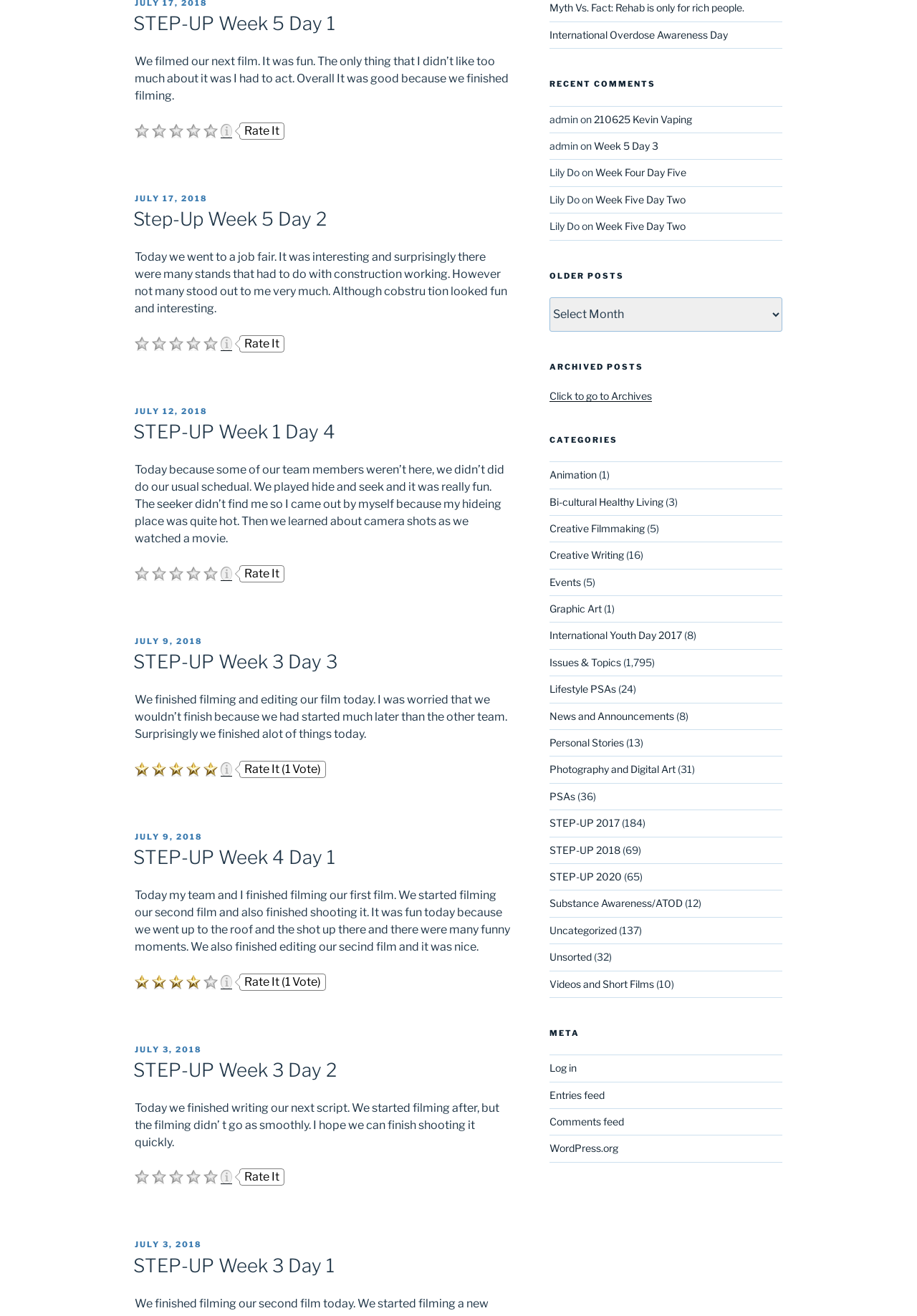Determine the bounding box for the described HTML element: "Videos and Short Films". Ensure the coordinates are four float numbers between 0 and 1 in the format [left, top, right, bottom].

[0.599, 0.743, 0.713, 0.752]